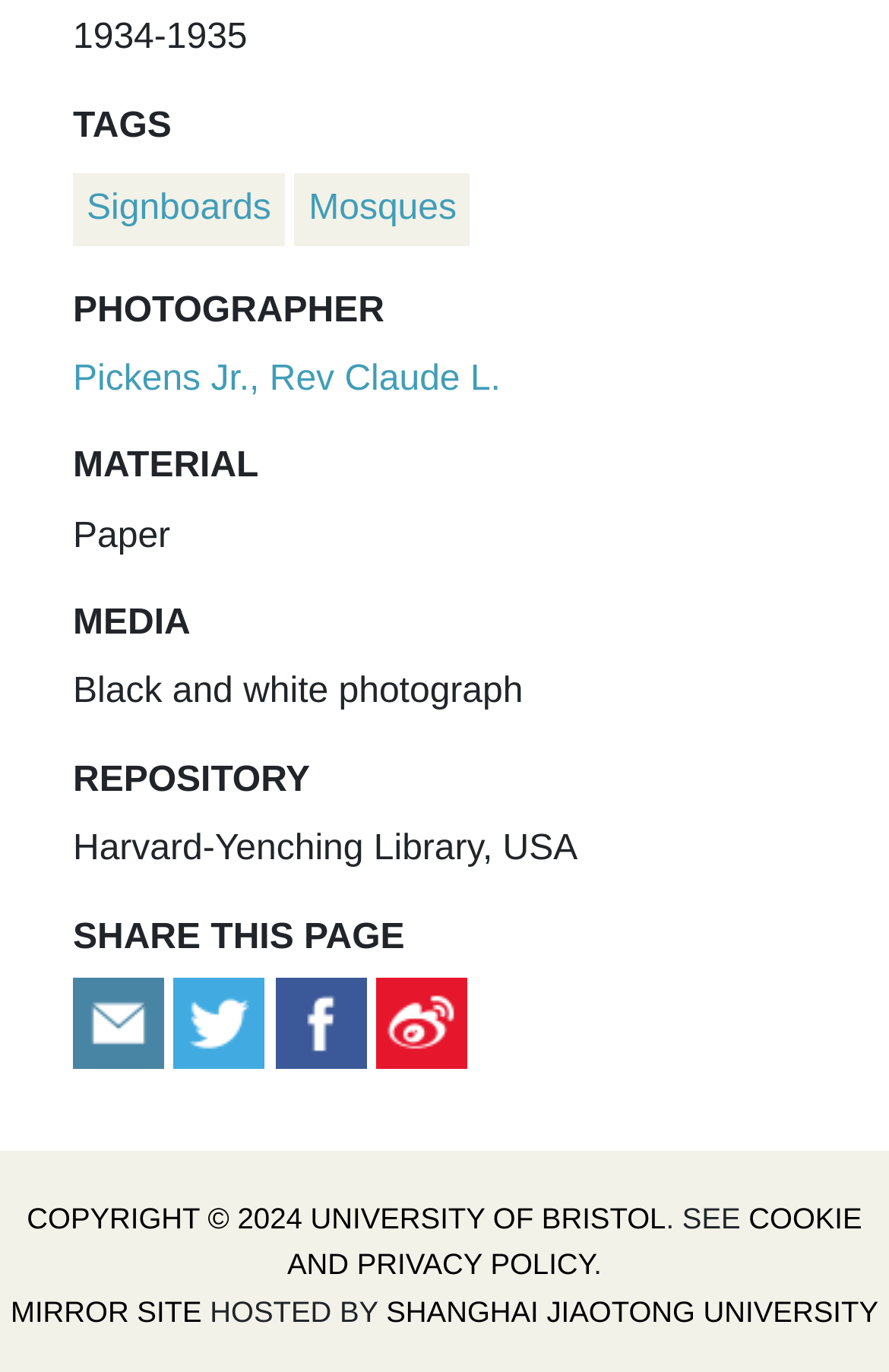Using the description "Bllog", locate and provide the bounding box of the UI element.

None